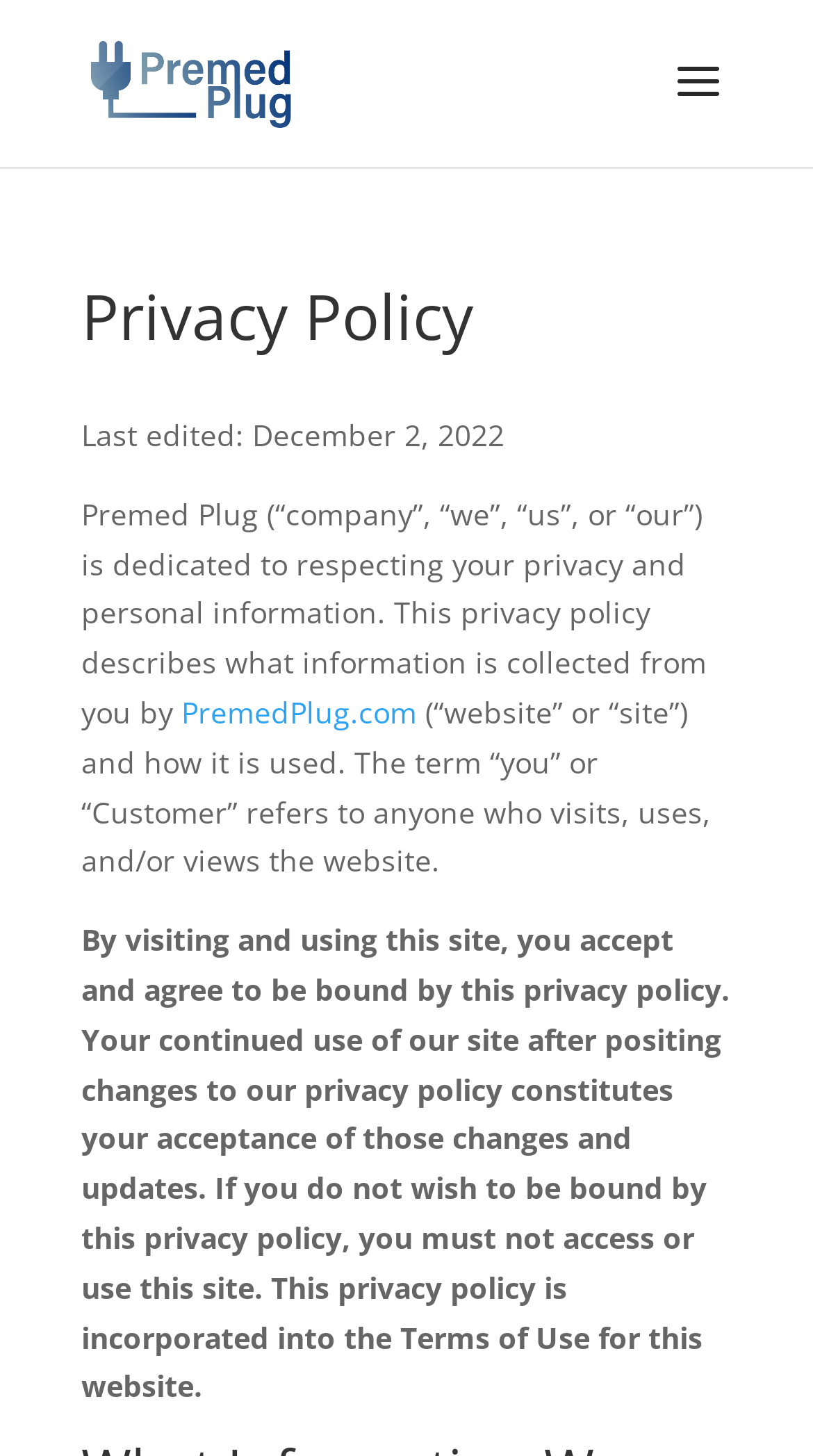From the webpage screenshot, predict the bounding box coordinates (top-left x, top-left y, bottom-right x, bottom-right y) for the UI element described here: PremedPlug.com

[0.223, 0.475, 0.513, 0.503]